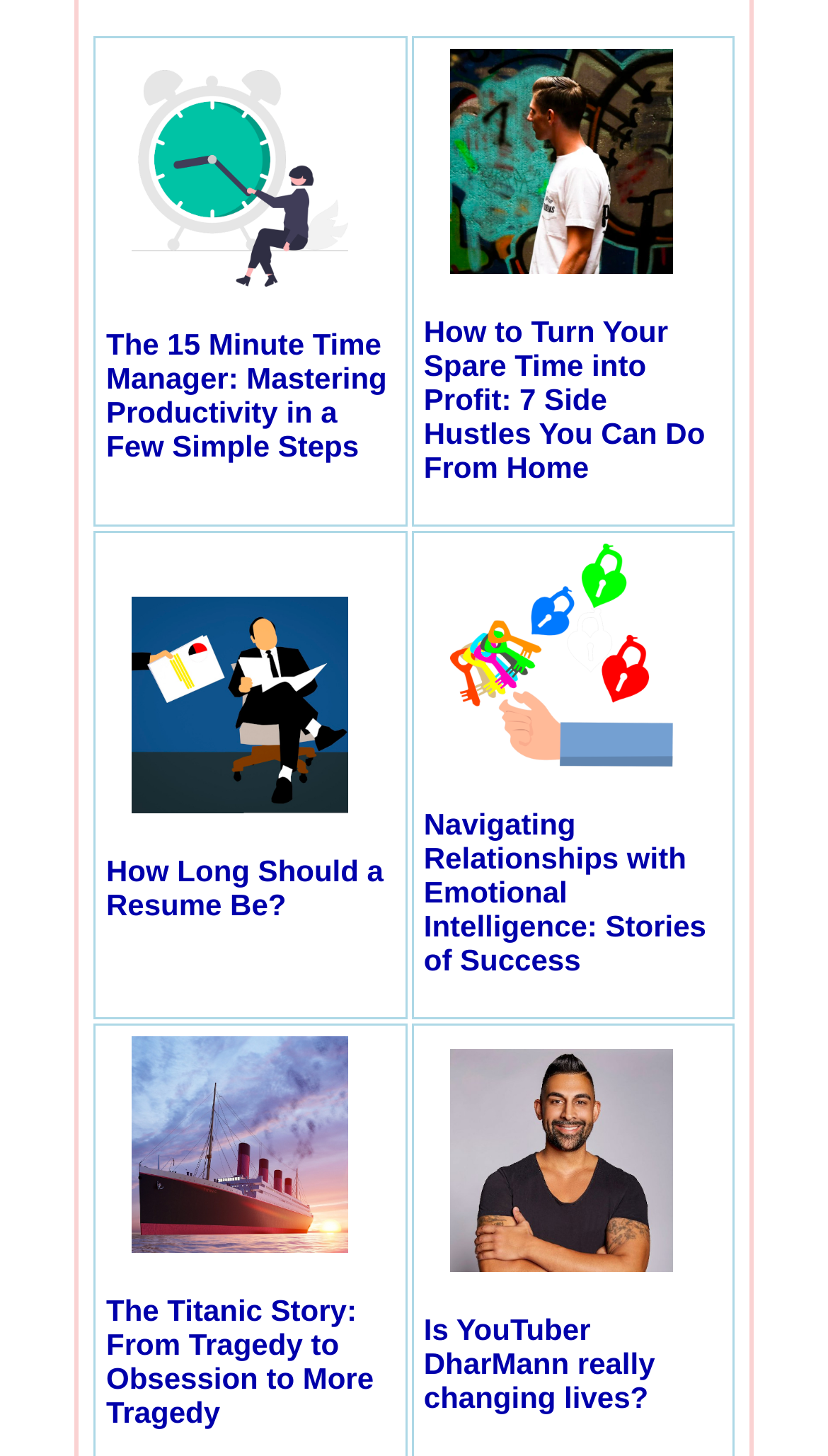Please identify the bounding box coordinates of the element that needs to be clicked to execute the following command: "View the Home page". Provide the bounding box using four float numbers between 0 and 1, formatted as [left, top, right, bottom].

None